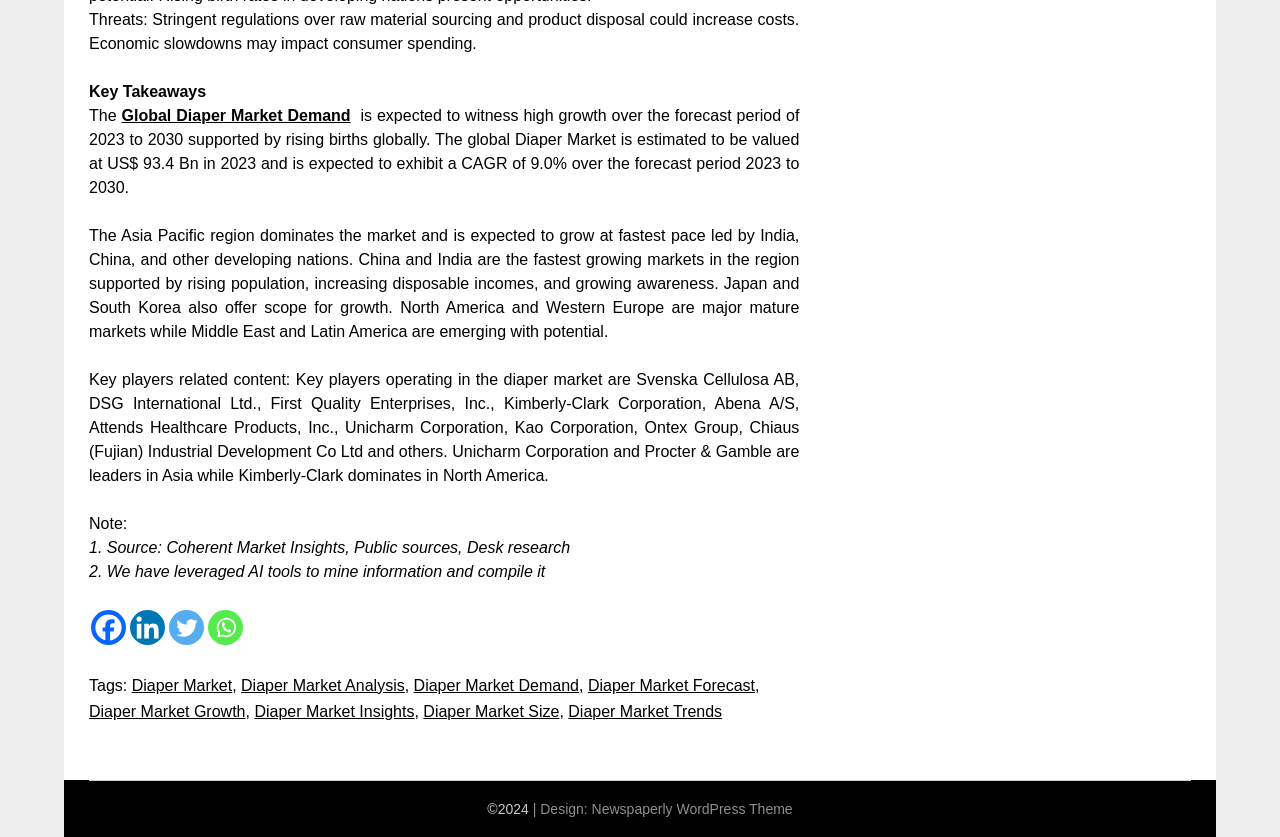Give a succinct answer to this question in a single word or phrase: 
What is the expected CAGR of the global Diaper Market?

9.0%